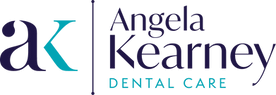What does the logo design effectively communicate?
Answer the question with as much detail as possible.

The logo design effectively communicates a sense of trust and expertise in the field of dentistry, which is essential for a dental care clinic like Angela Kearney Dental Care to establish credibility with its patients.